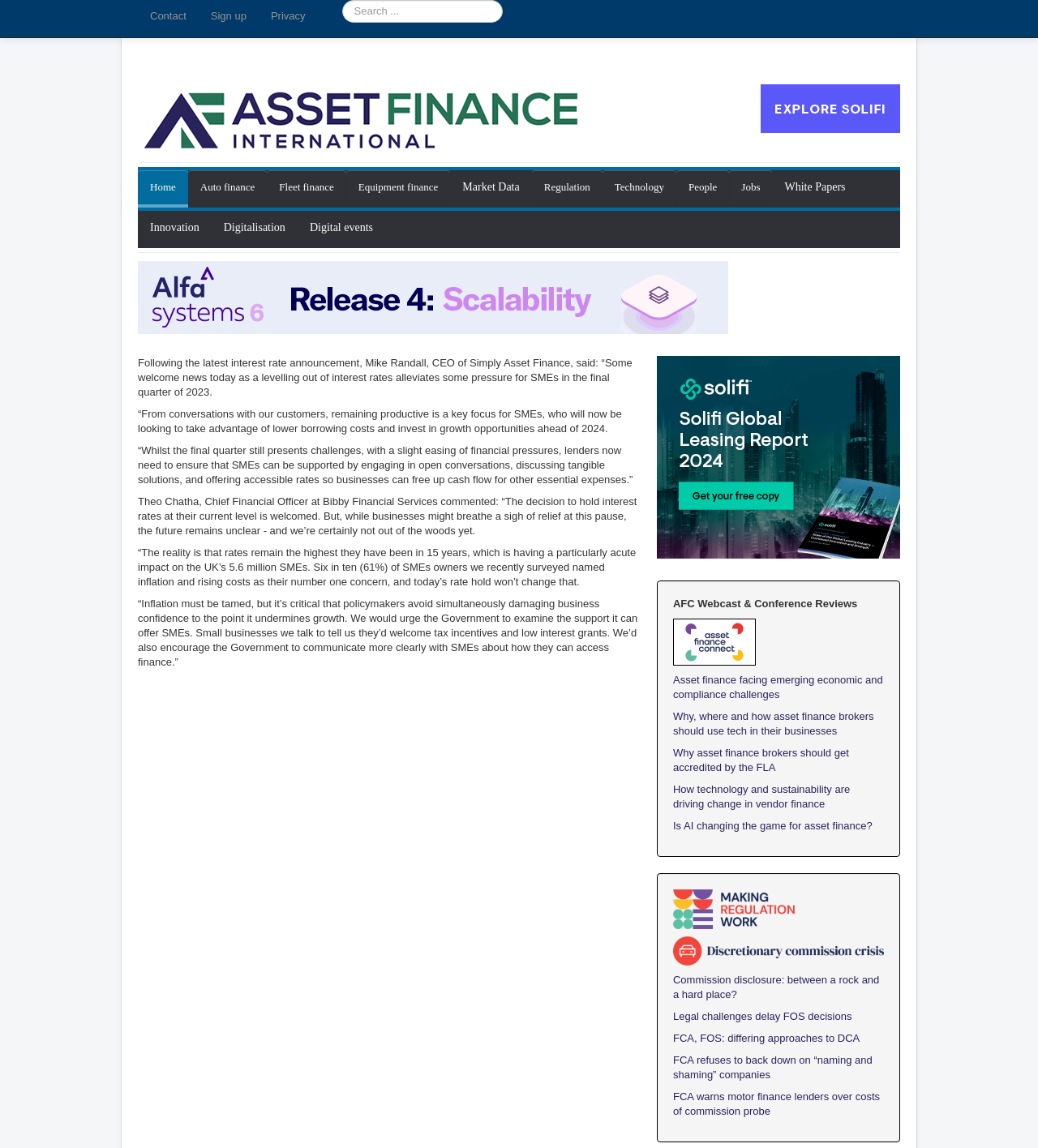Describe every aspect of the webpage in a detailed manner.

The webpage is about the Bank of England's decision to hold the interest rate at 5.25%. At the top, there are several links, including "Contact", "Sign up", and "Privacy", aligned horizontally. Next to these links, there is a search bar with a placeholder text "Search...". Below the search bar, there are two columns of links. The left column has links to various topics, such as "Auto finance", "Fleet finance", and "Market Data", while the right column has links to companies, including "Asset Finance International" and "Solifi", each accompanied by an image.

The main content of the webpage is a news article discussing the Bank of England's decision. The article features quotes from CEOs of financial companies, including Mike Randall of Simply Asset Finance and Theo Chatha of Bibby Financial Services, who share their thoughts on the impact of the interest rate decision on small and medium-sized enterprises (SMEs).

Below the article, there are several links to other news articles and webcasts, including "AFC Webcast & Conference Reviews" and "Asset finance facing emerging economic and compliance challenges". These links are accompanied by images and are aligned horizontally.

Overall, the webpage appears to be a news website focused on finance and economics, with a mix of news articles, links to other resources, and images.